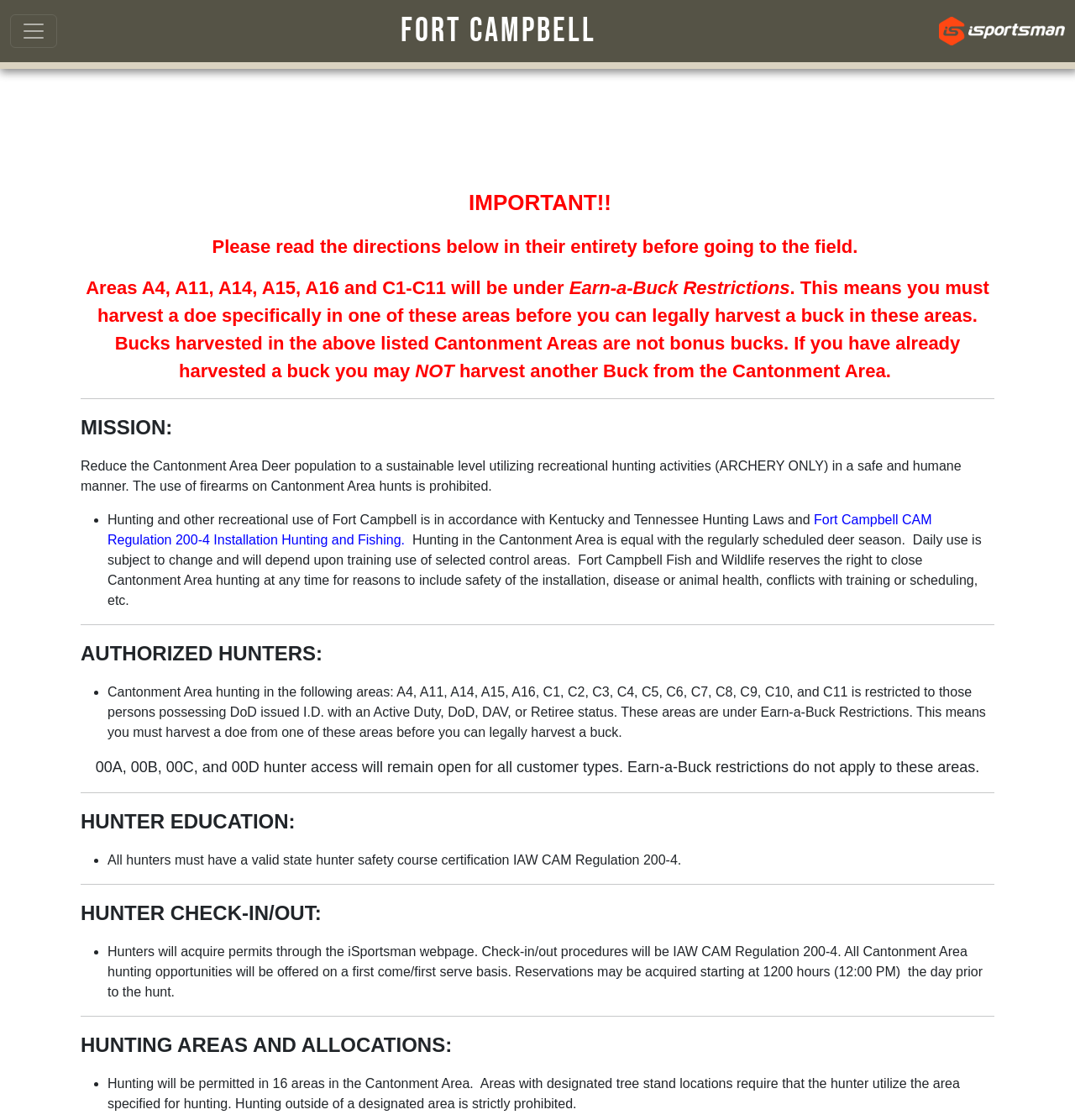How many hunting areas are available?
By examining the image, provide a one-word or phrase answer.

16 areas